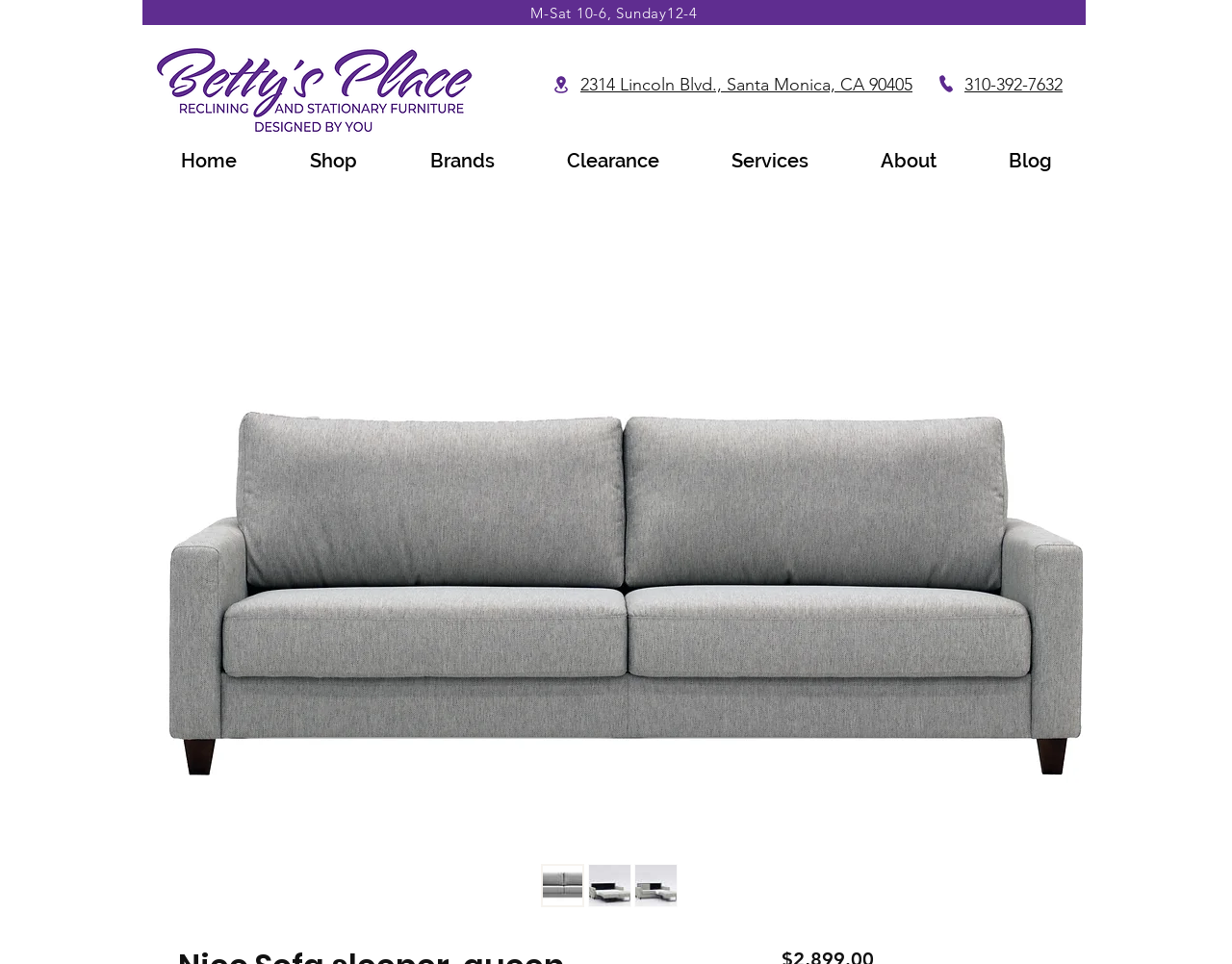What is the phone number?
Please ensure your answer is as detailed and informative as possible.

I found the phone number by looking at the button labeled 'Phone' at the top of the page, which has a linked heading with the phone number.